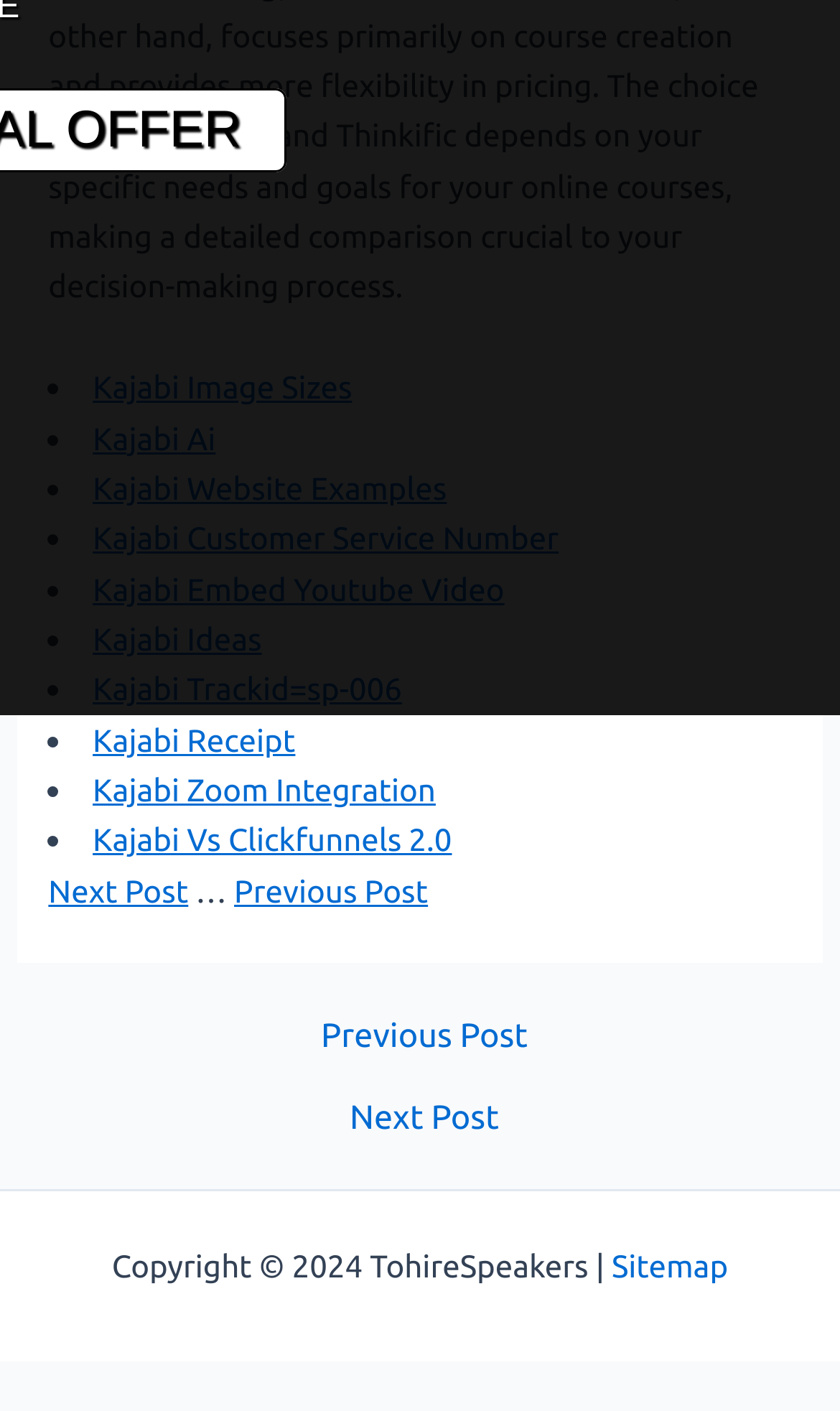Given the description: "Next Post →", determine the bounding box coordinates of the UI element. The coordinates should be formatted as four float numbers between 0 and 1, [left, top, right, bottom].

[0.025, 0.78, 0.985, 0.803]